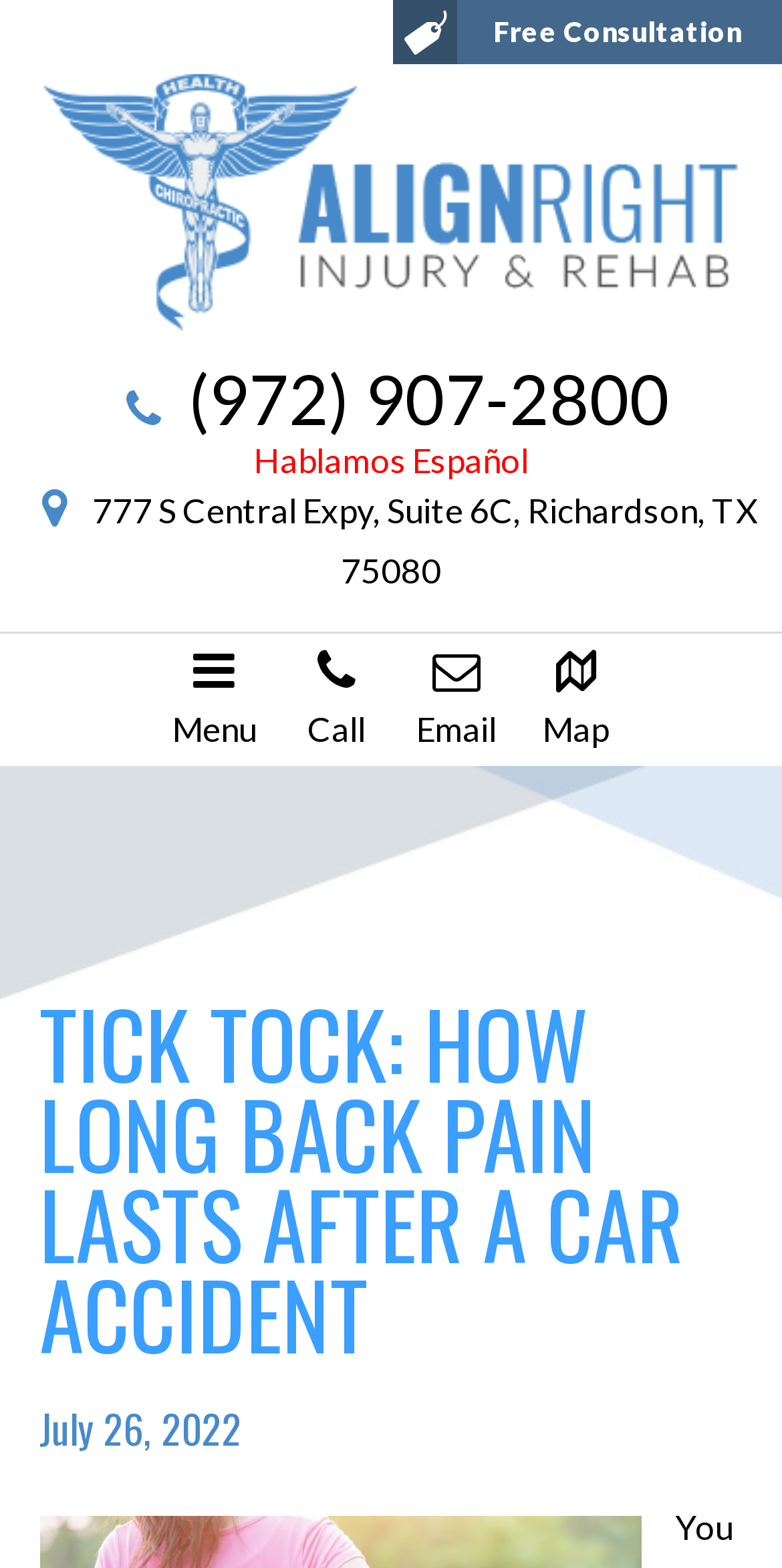Please identify the bounding box coordinates of the element I need to click to follow this instruction: "Call (972) 907-2800".

[0.0, 0.228, 1.0, 0.304]